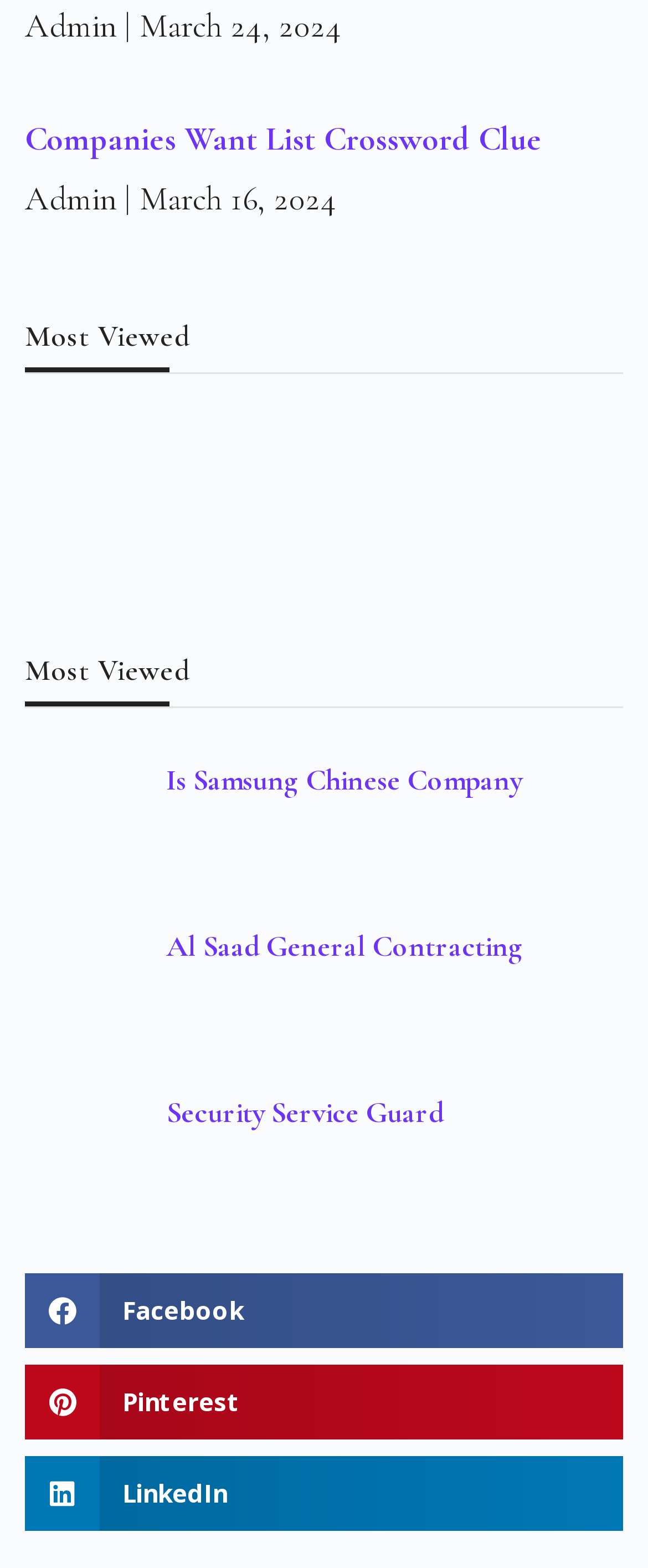Provide a single word or phrase to answer the given question: 
How many articles are listed on the page?

4